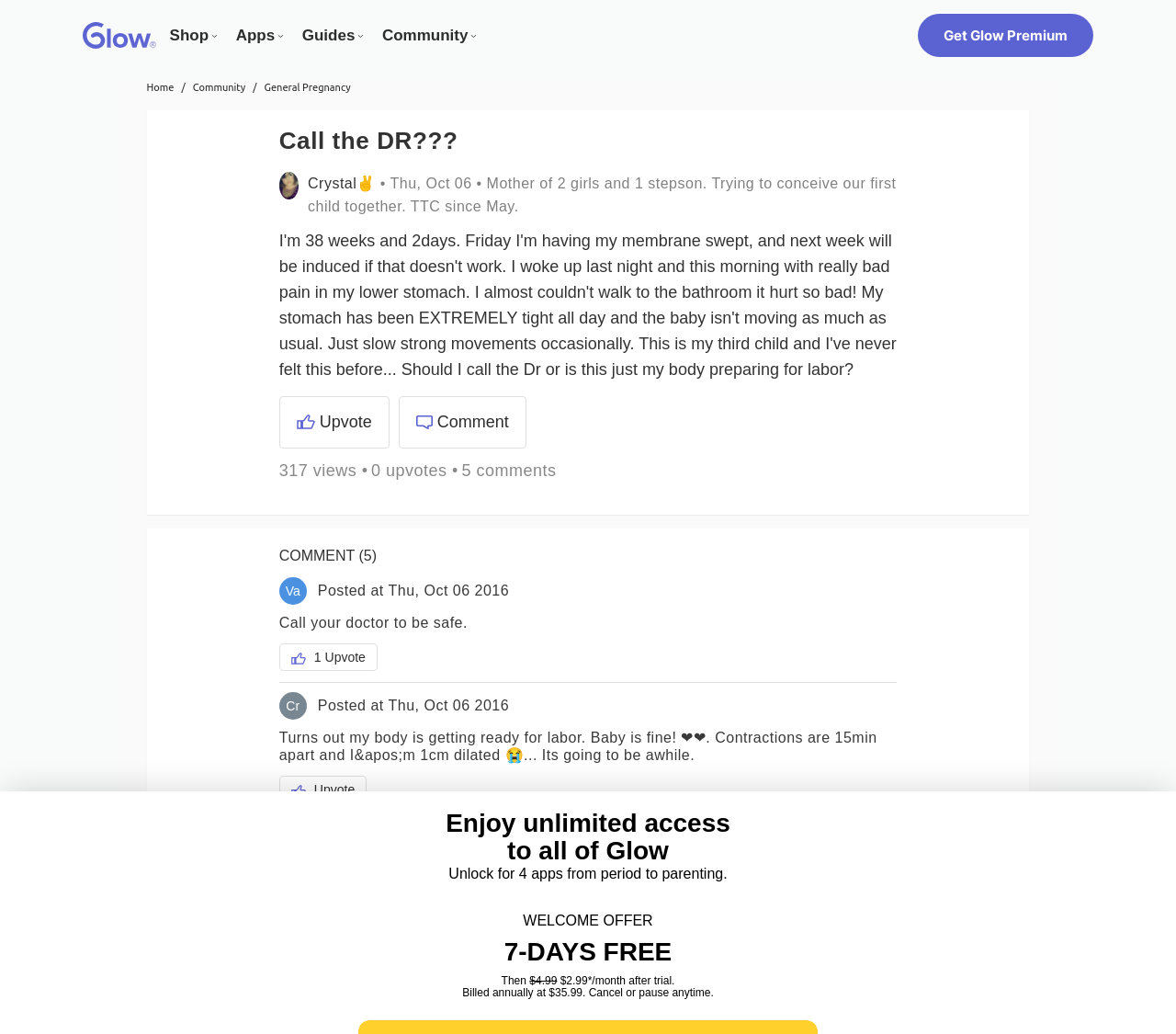What is the username of the post author?
We need a detailed and exhaustive answer to the question. Please elaborate.

I found the username 'Crystal' next to the profile picture and the post timestamp.